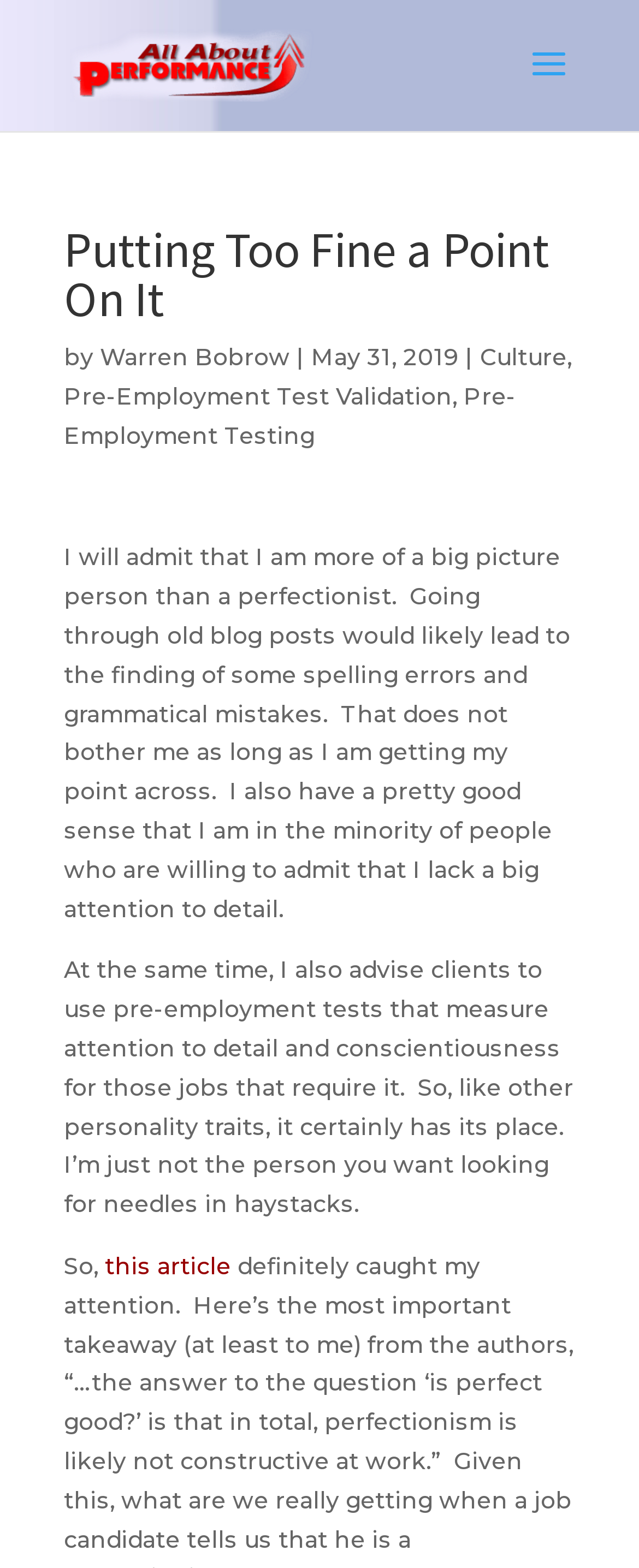What is the category of the article?
Answer with a single word or short phrase according to what you see in the image.

Culture